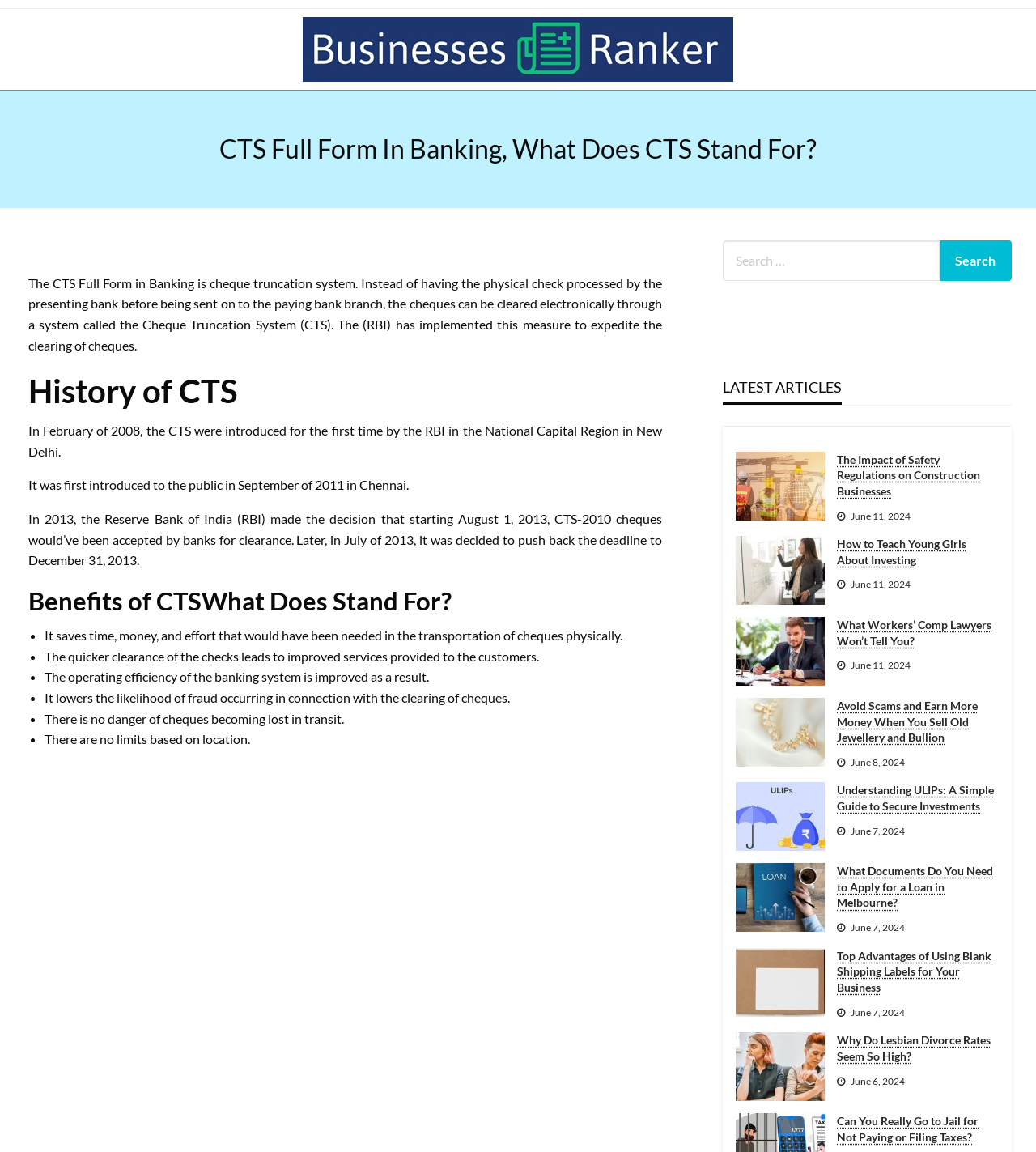Please reply to the following question with a single word or a short phrase:
What are the benefits of CTS?

Saves time, money, and effort